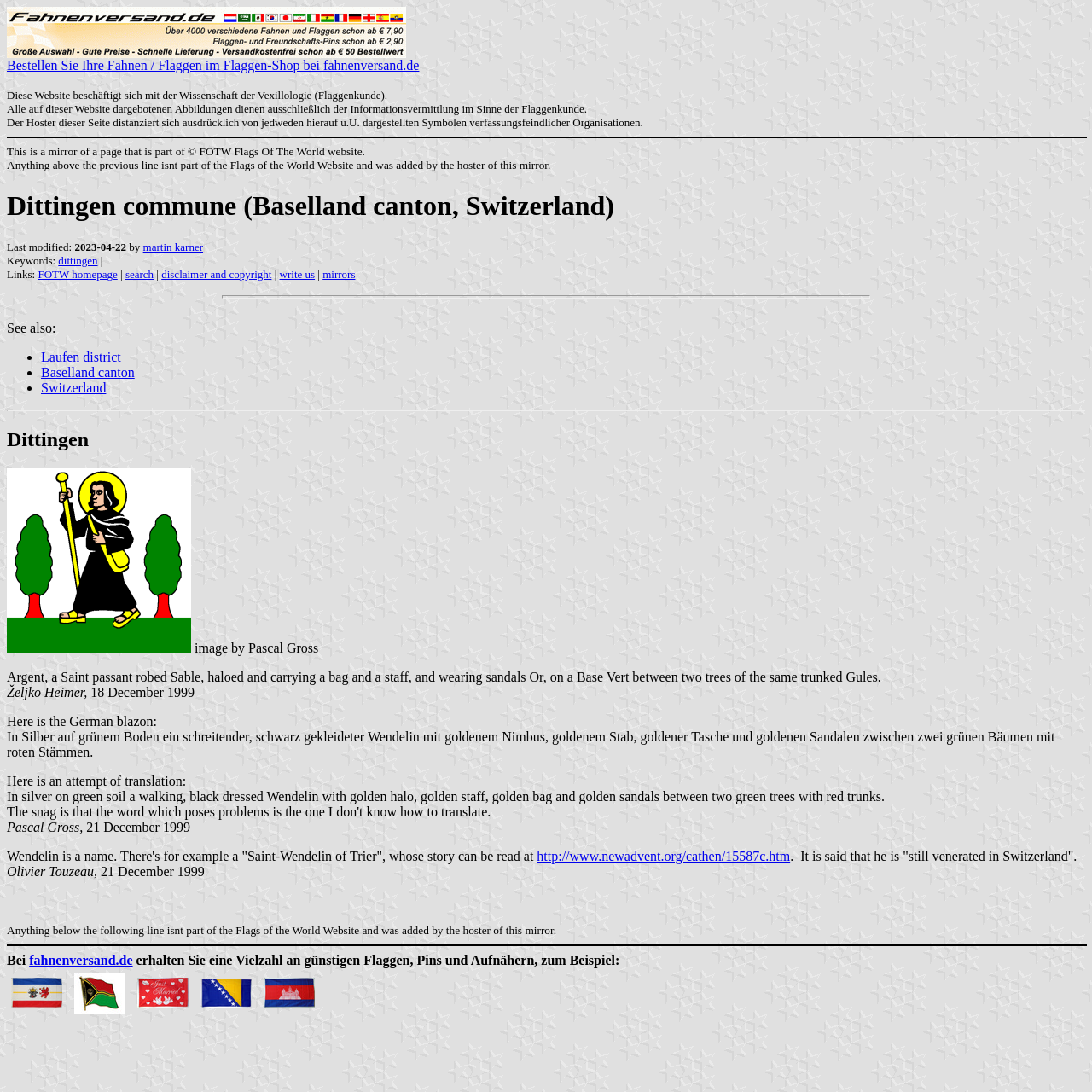What is the name of the commune? Analyze the screenshot and reply with just one word or a short phrase.

Dittingen